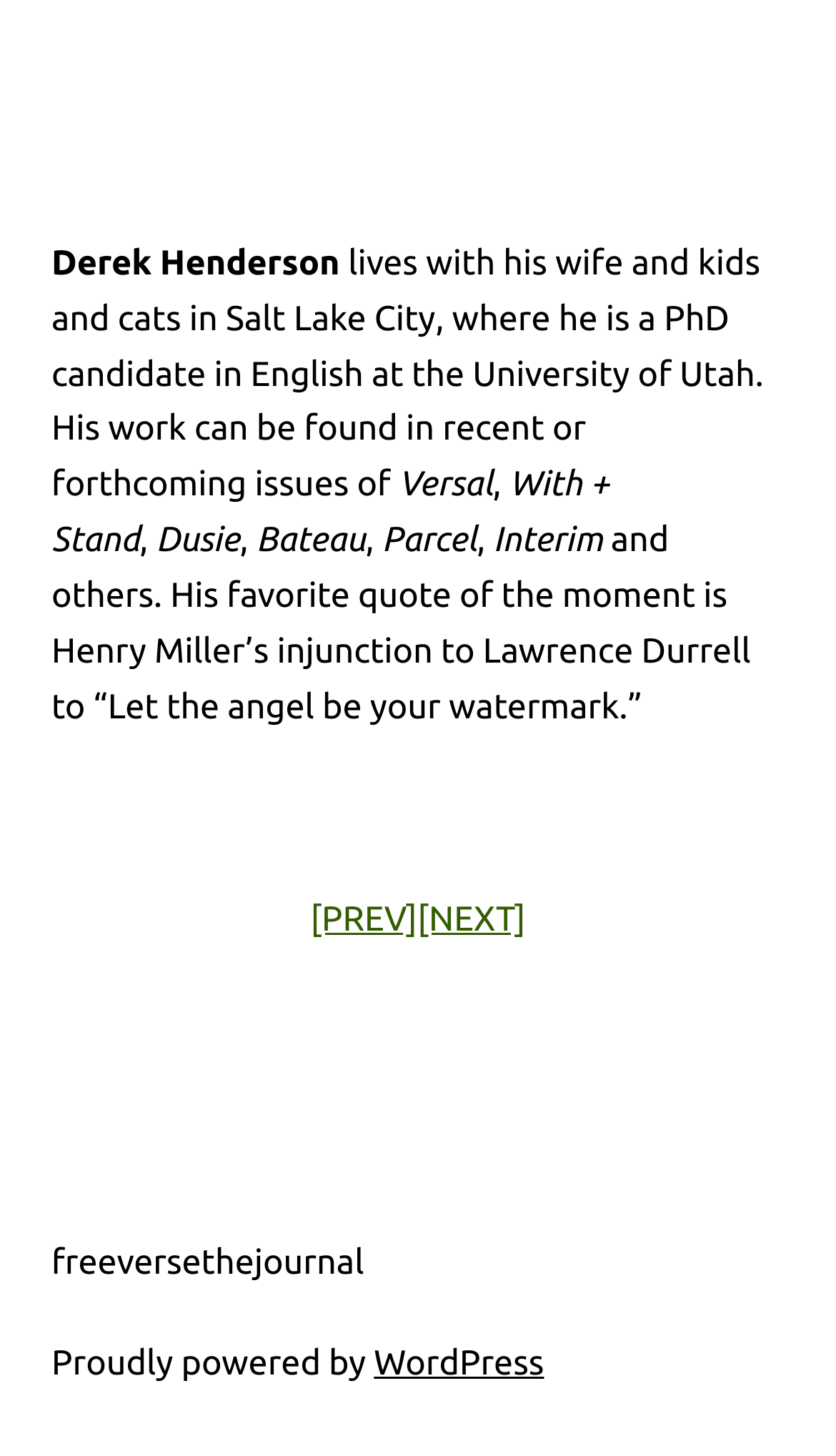Identify the bounding box coordinates for the UI element mentioned here: "[PREV]". Provide the coordinates as four float values between 0 and 1, i.e., [left, top, right, bottom].

[0.371, 0.619, 0.499, 0.646]